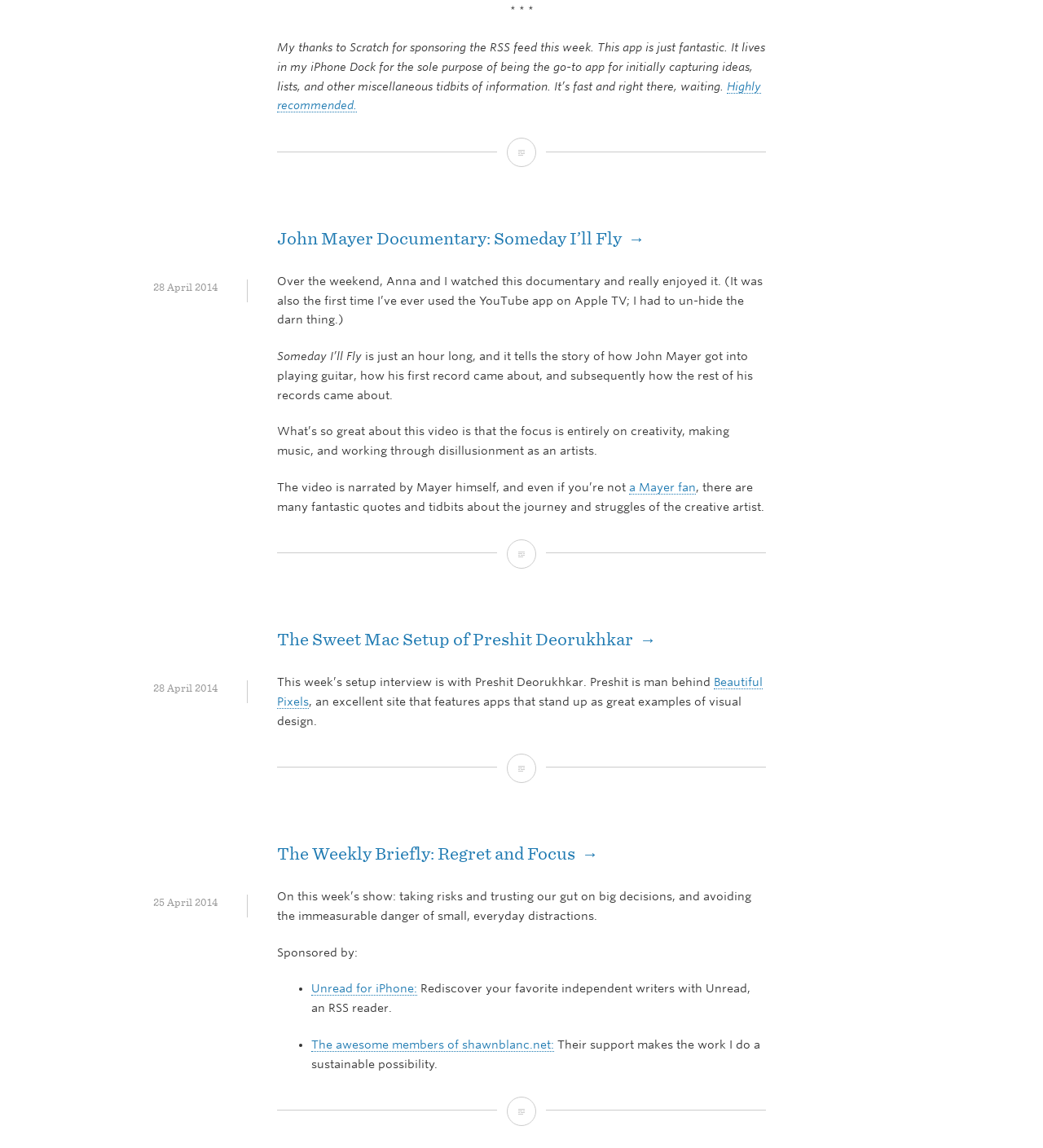Use the details in the image to answer the question thoroughly: 
What is the sponsor of the RSS feed?

The sponsor of the RSS feed is mentioned in the text 'My thanks to Scratch for sponsoring the RSS feed this week.' which is located at the top of the webpage.